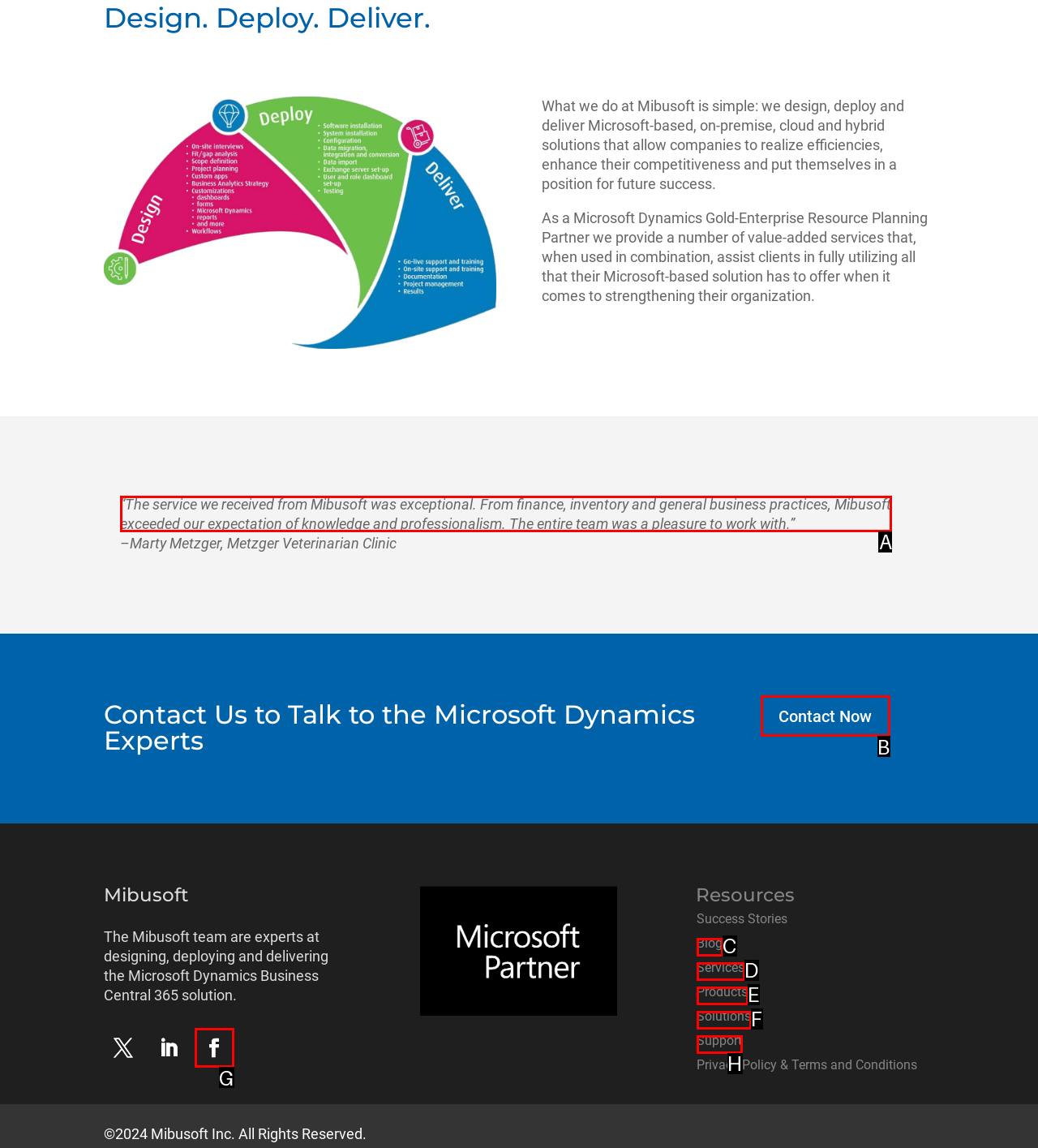Tell me which option I should click to complete the following task: Read the testimonial quote Answer with the option's letter from the given choices directly.

A